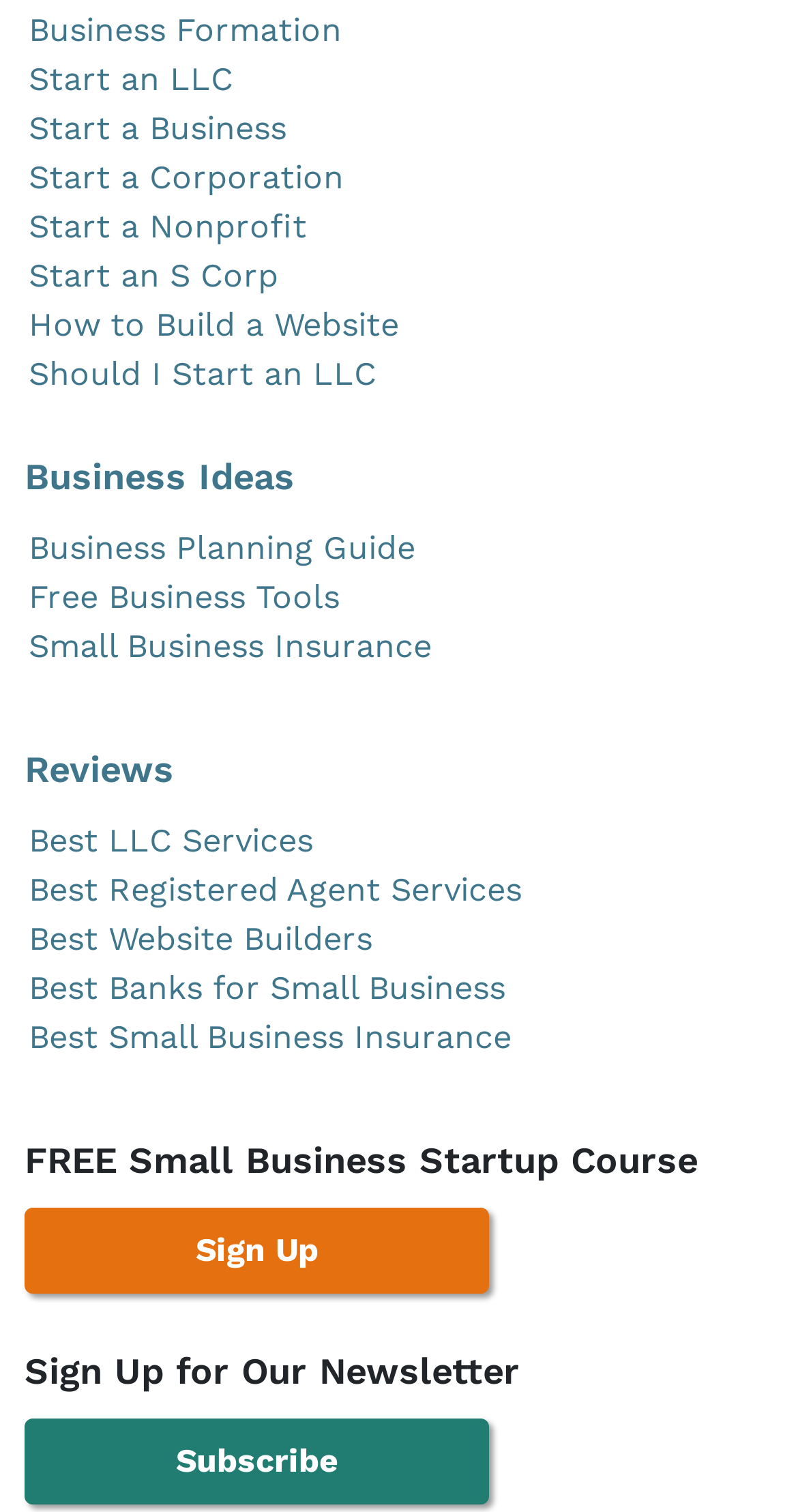Specify the bounding box coordinates for the region that must be clicked to perform the given instruction: "Read reviews".

[0.031, 0.494, 0.218, 0.523]